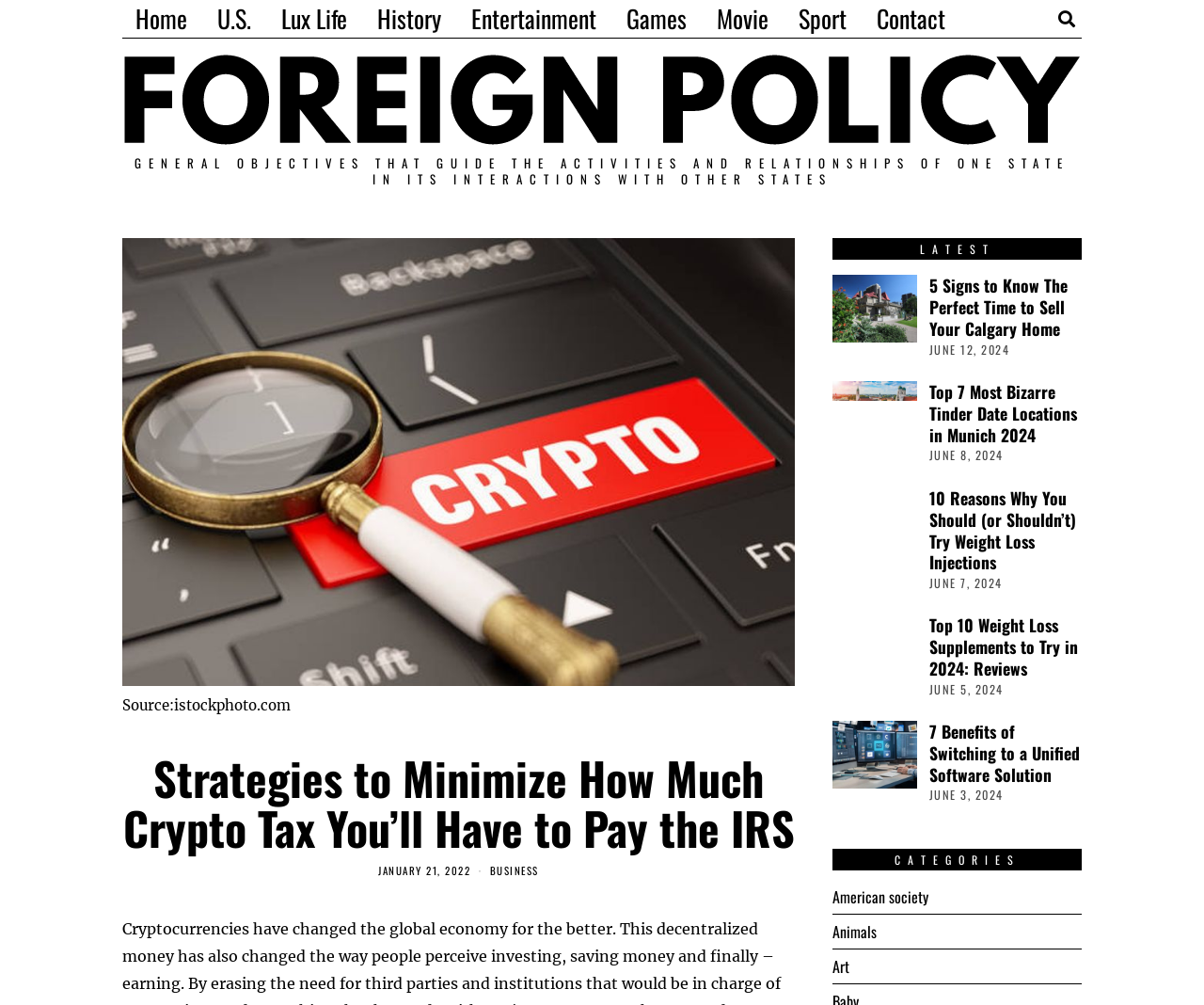Respond with a single word or phrase for the following question: 
What is the date of the article 'Top 10 Weight Loss Supplements to Try in 2024: Reviews'?

JUNE 5, 2024